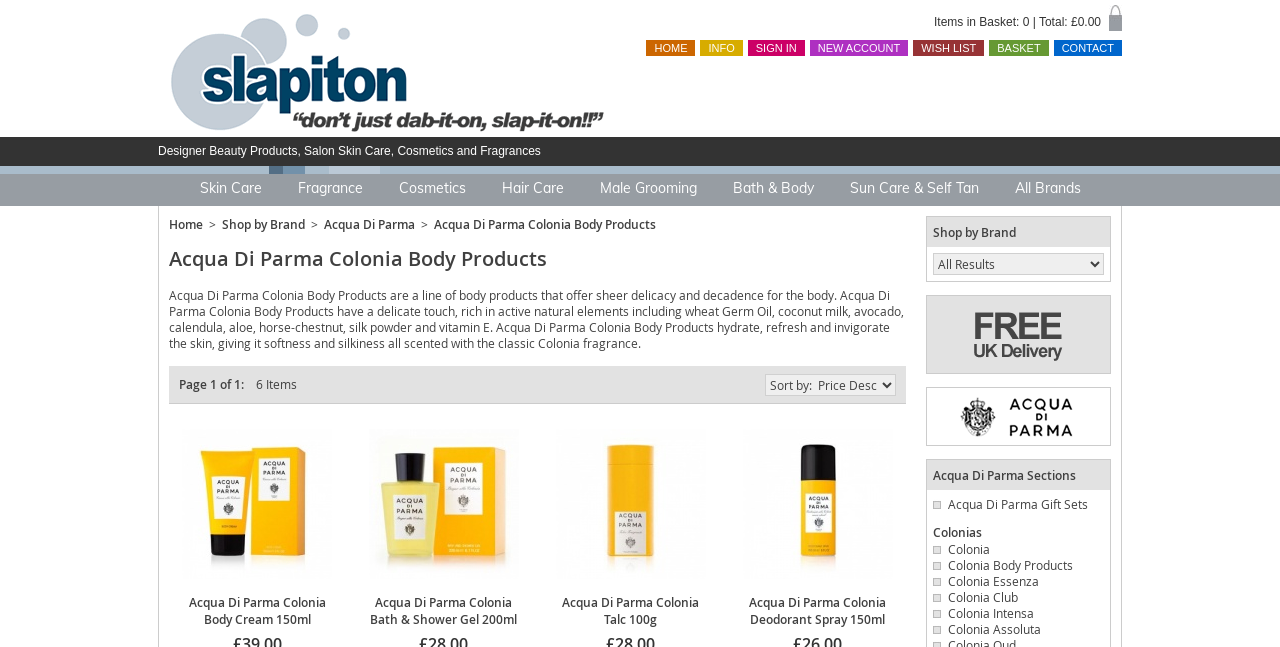Using the details in the image, give a detailed response to the question below:
What is the purpose of the 'Free UK Delivery' section?

I found the answer by looking at the text 'Free UK Delivery' and the image next to it, which suggests that the purpose of this section is to inform users about free delivery in the UK.